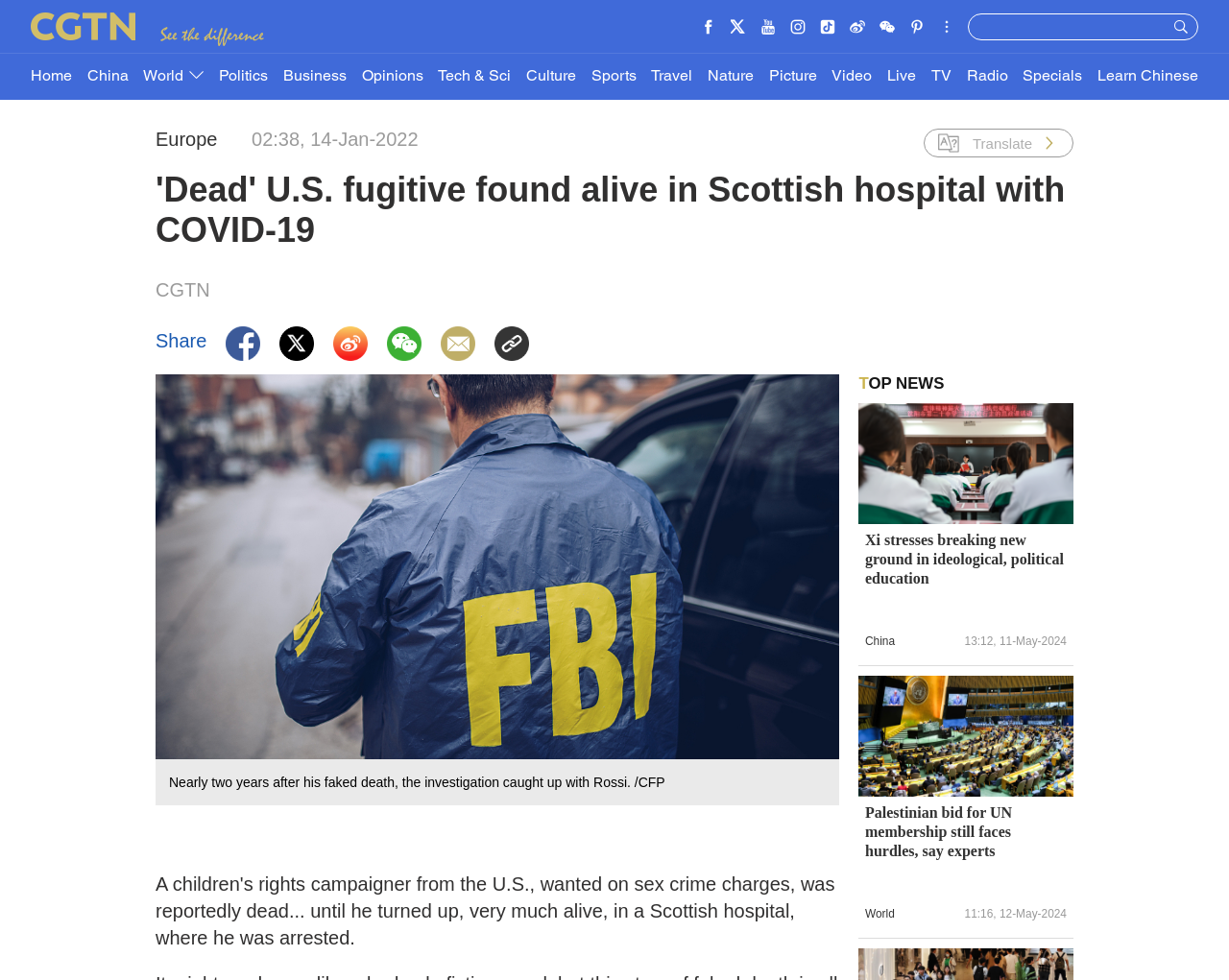Show me the bounding box coordinates of the clickable region to achieve the task as per the instruction: "Click the 'Xi stresses breaking new ground in ideological, political education' news link".

[0.698, 0.463, 0.873, 0.48]